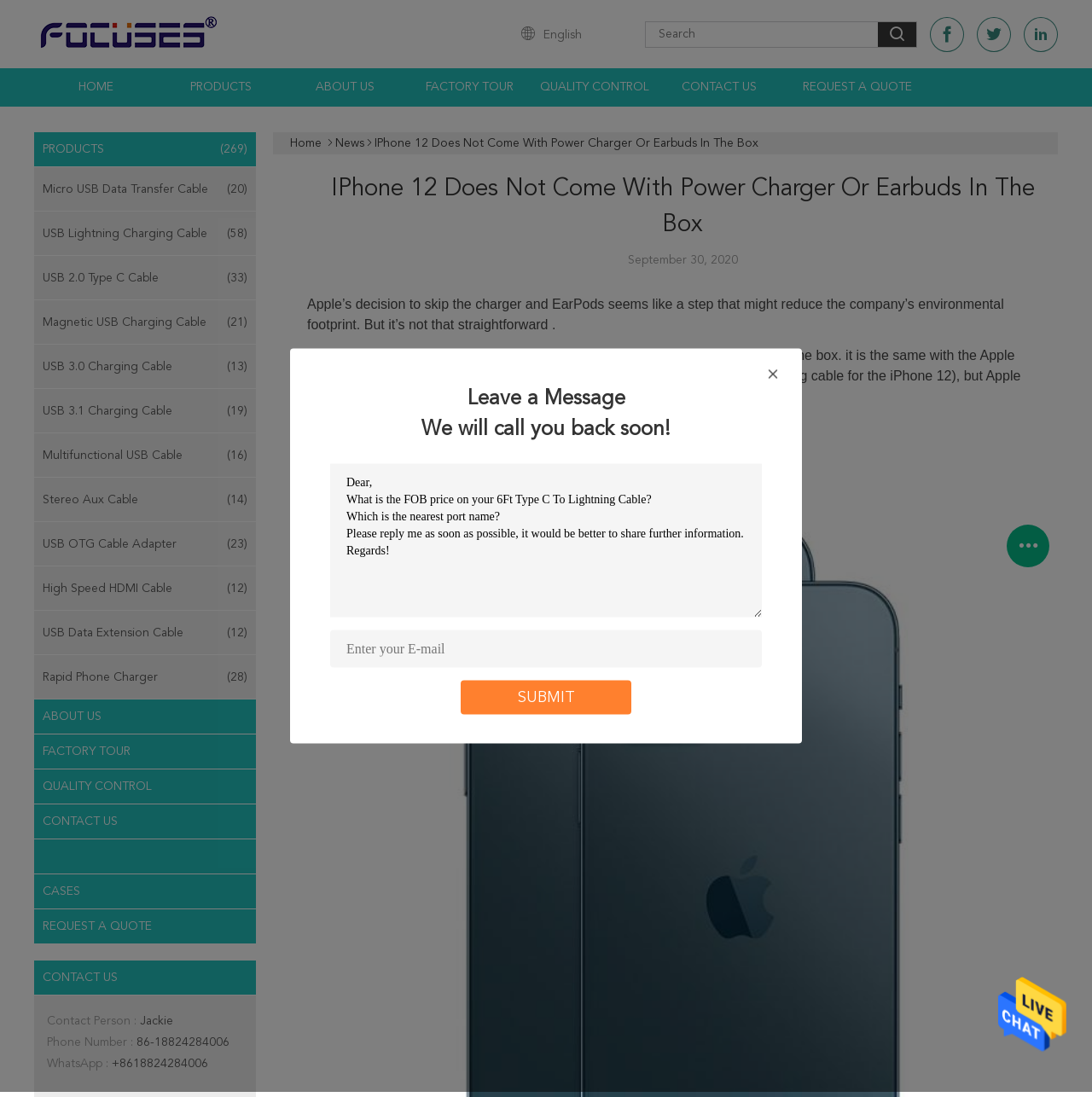Predict the bounding box of the UI element based on this description: "About Us".

[0.031, 0.638, 0.234, 0.669]